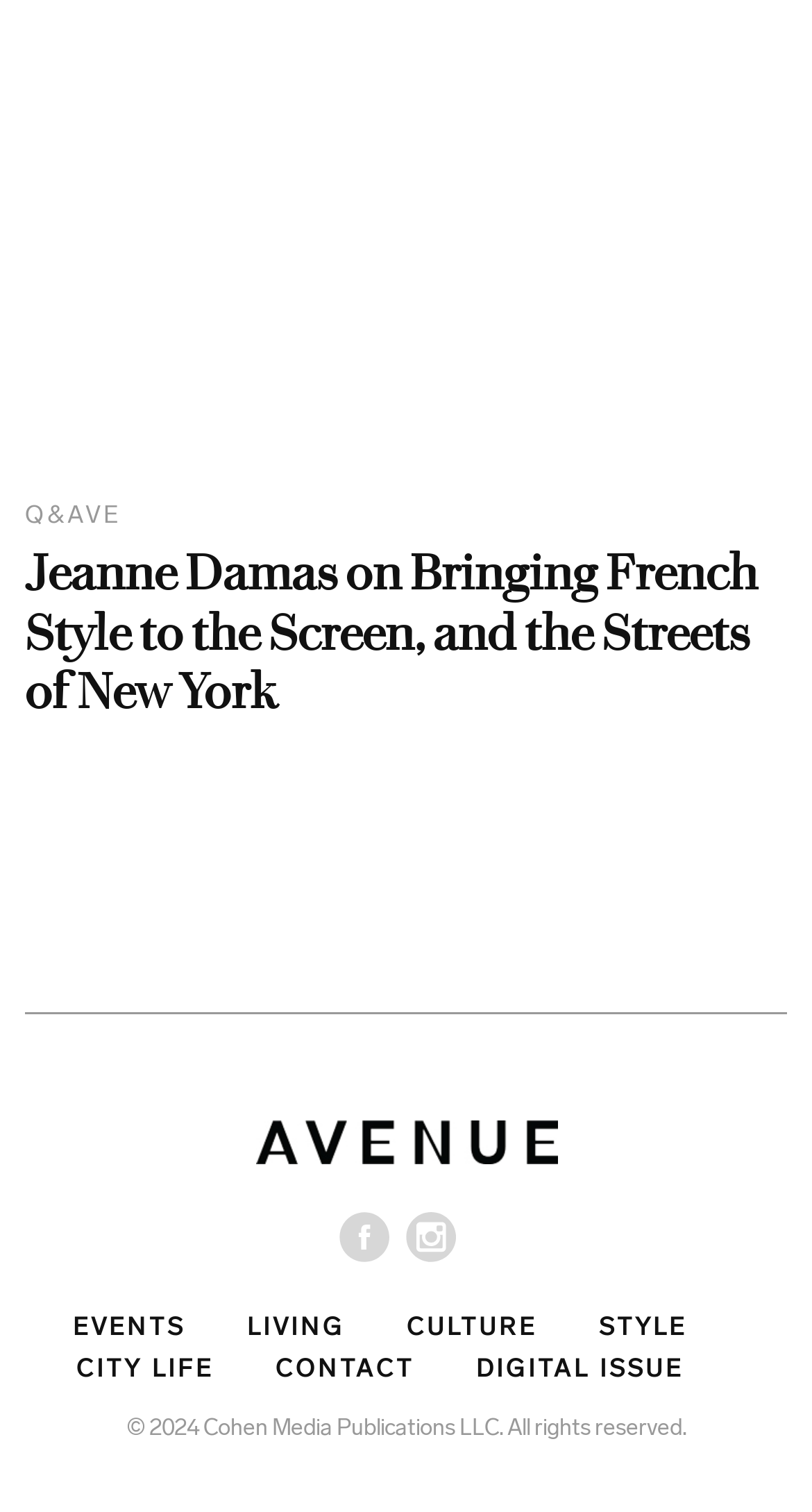What is the copyright year?
Examine the image and give a concise answer in one word or a short phrase.

2024